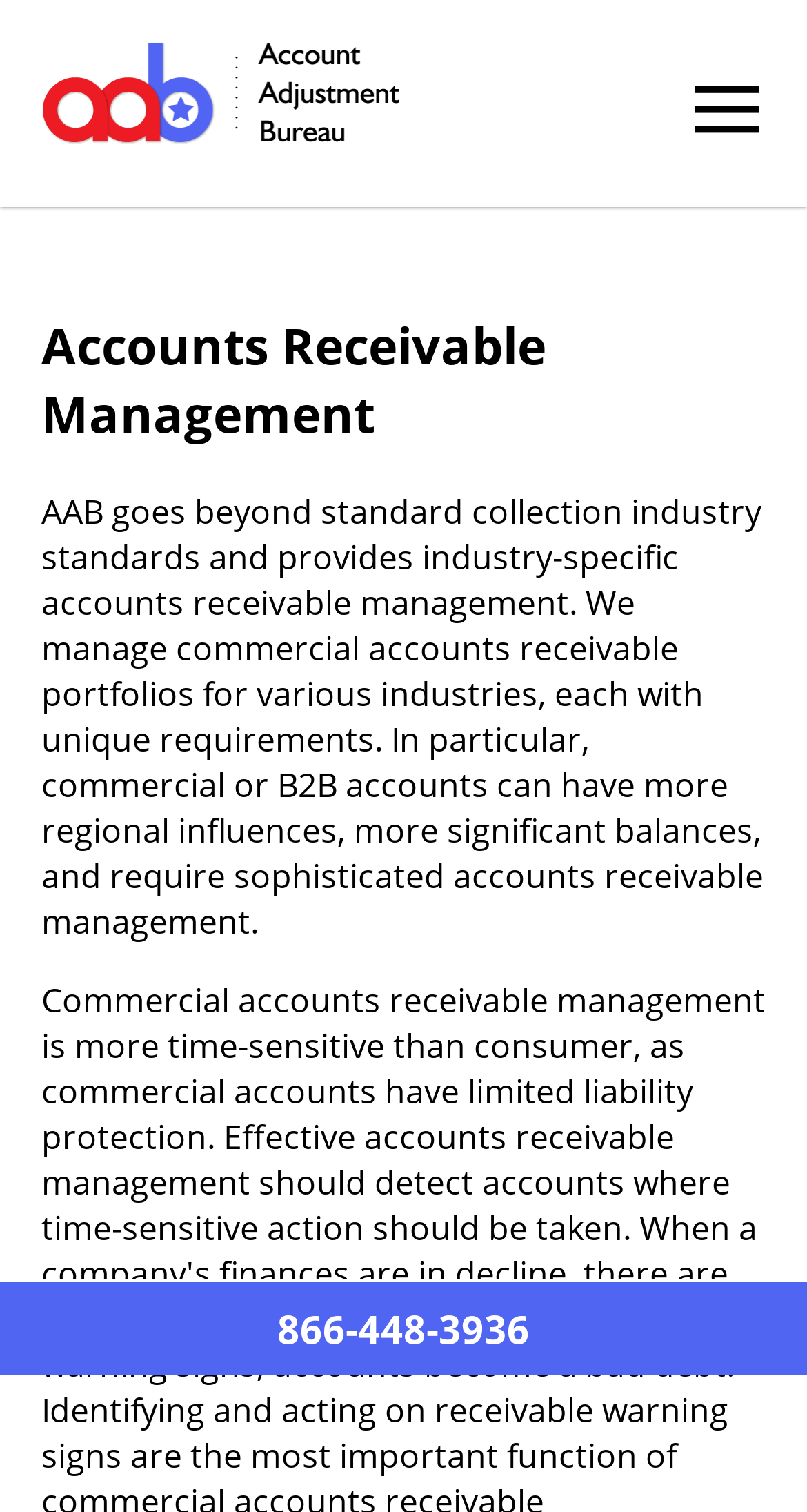Locate the primary heading on the webpage and return its text.

Accounts Receivable Management